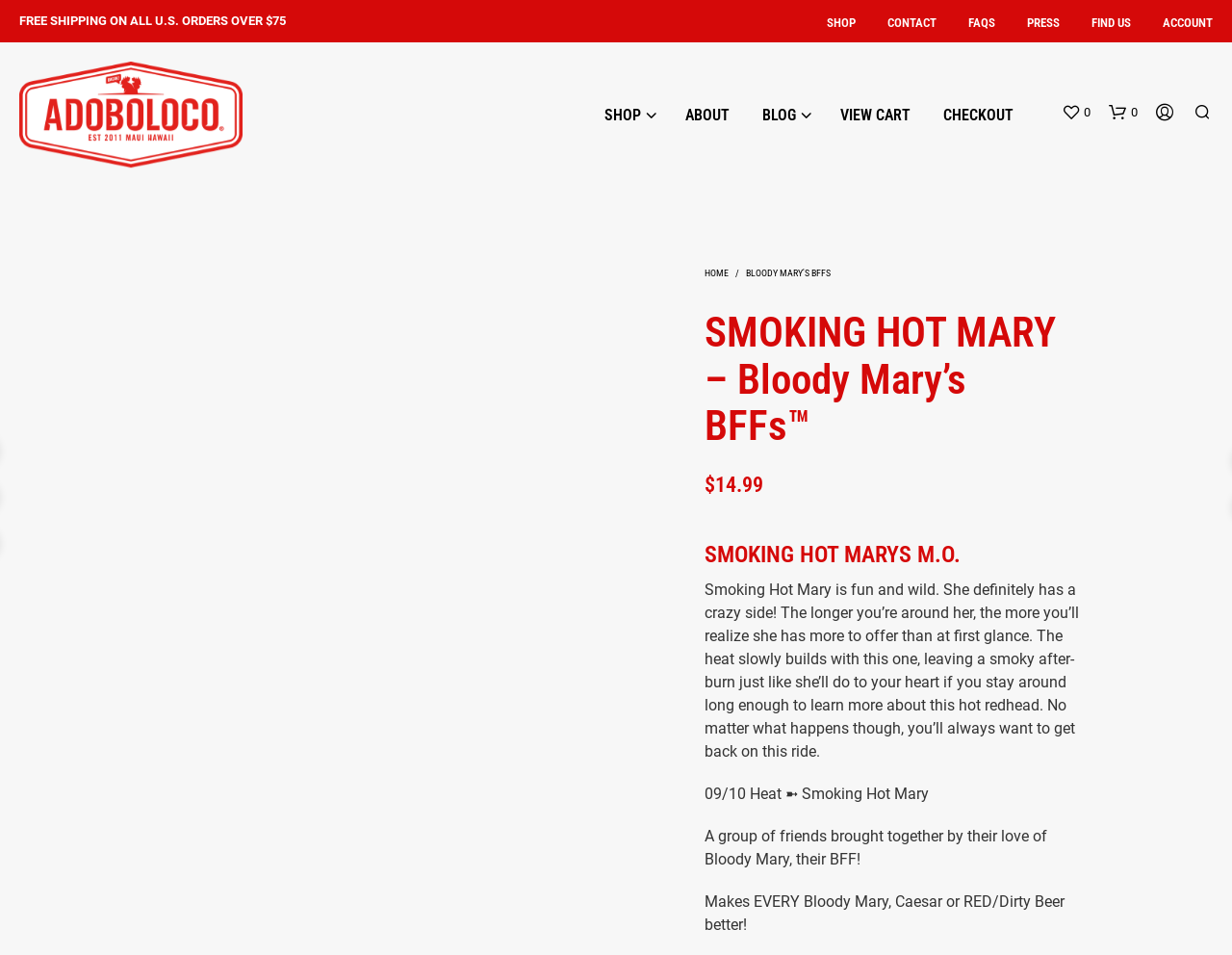What is the heat level of the Smoking Hot Mary hot sauce?
From the details in the image, provide a complete and detailed answer to the question.

The answer can be found in the main content section of the webpage, where it says '09/10 Heat ➼ Smoking Hot Mary'. This indicates that the heat level of the Smoking Hot Mary hot sauce is 9 out of 10.